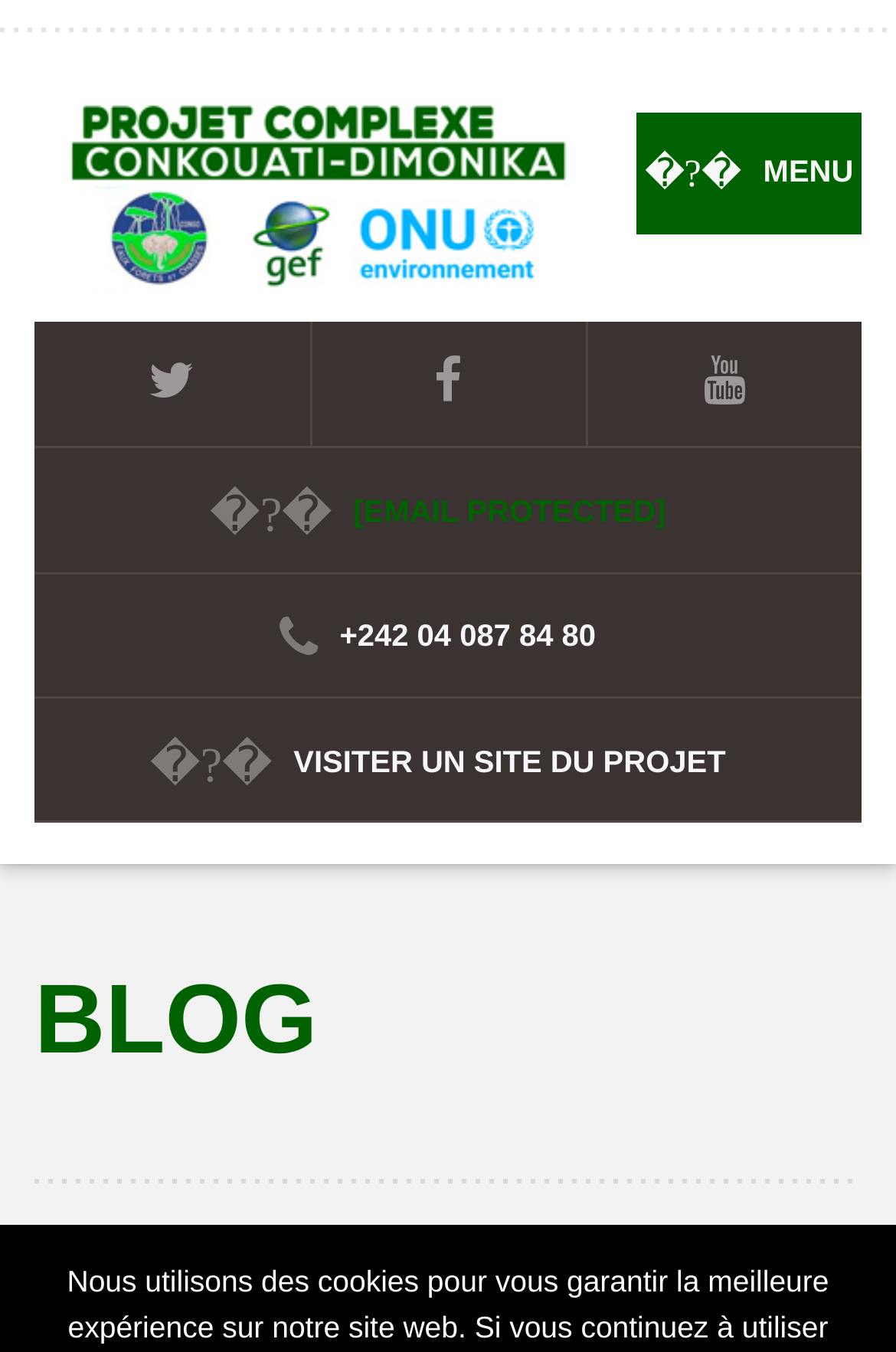Please use the details from the image to answer the following question comprehensively:
What is the phone number on the webpage?

I found the phone number by looking at the heading element with the text '+242 04 087 84 80', which is a common format for phone numbers.